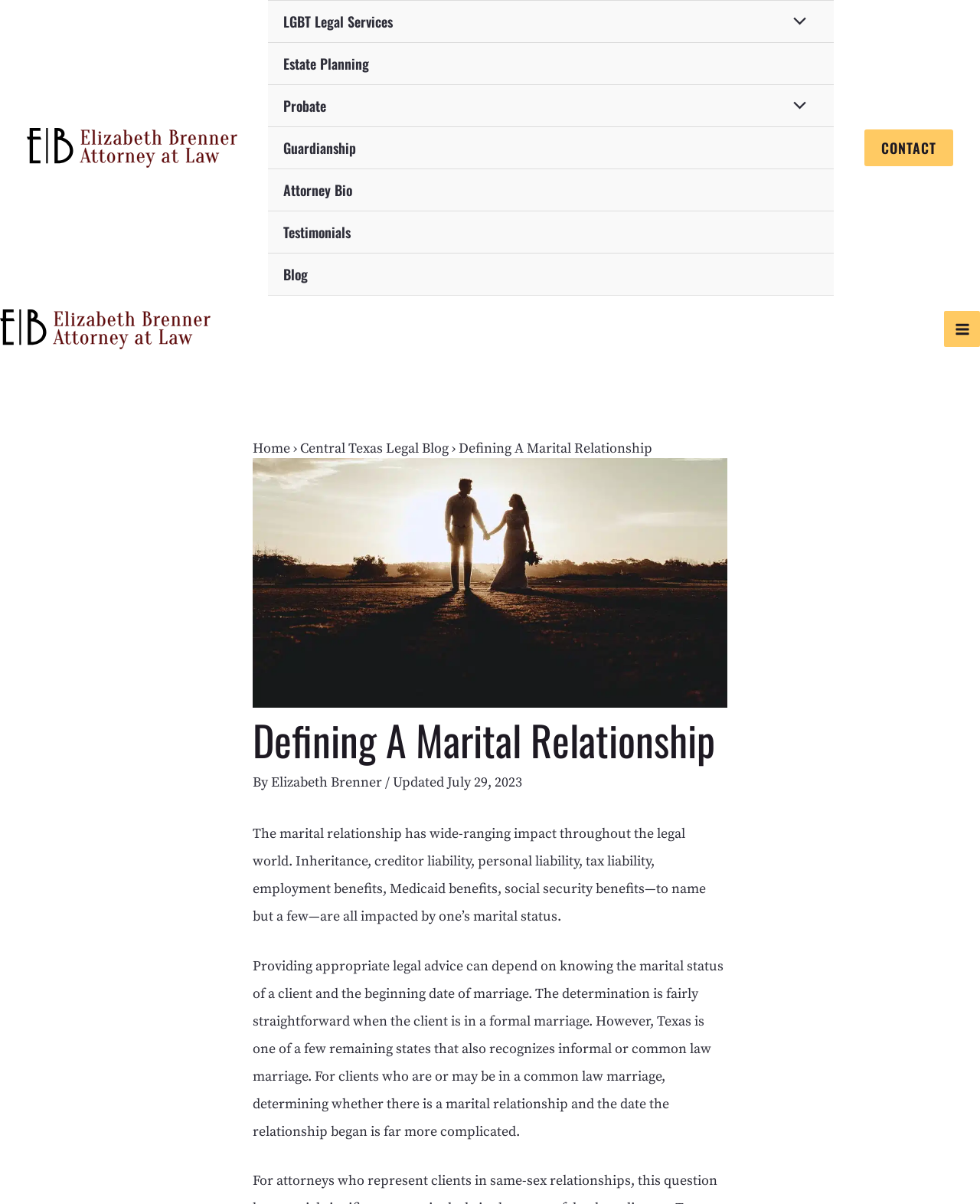Can you give a comprehensive explanation to the question given the content of the image?
What is the main impact of marital status?

I found the answer by reading the first paragraph of the article, which says 'The marital relationship has wide-ranging impact throughout the legal world.'. This suggests that the main impact of marital status is on legal implications.